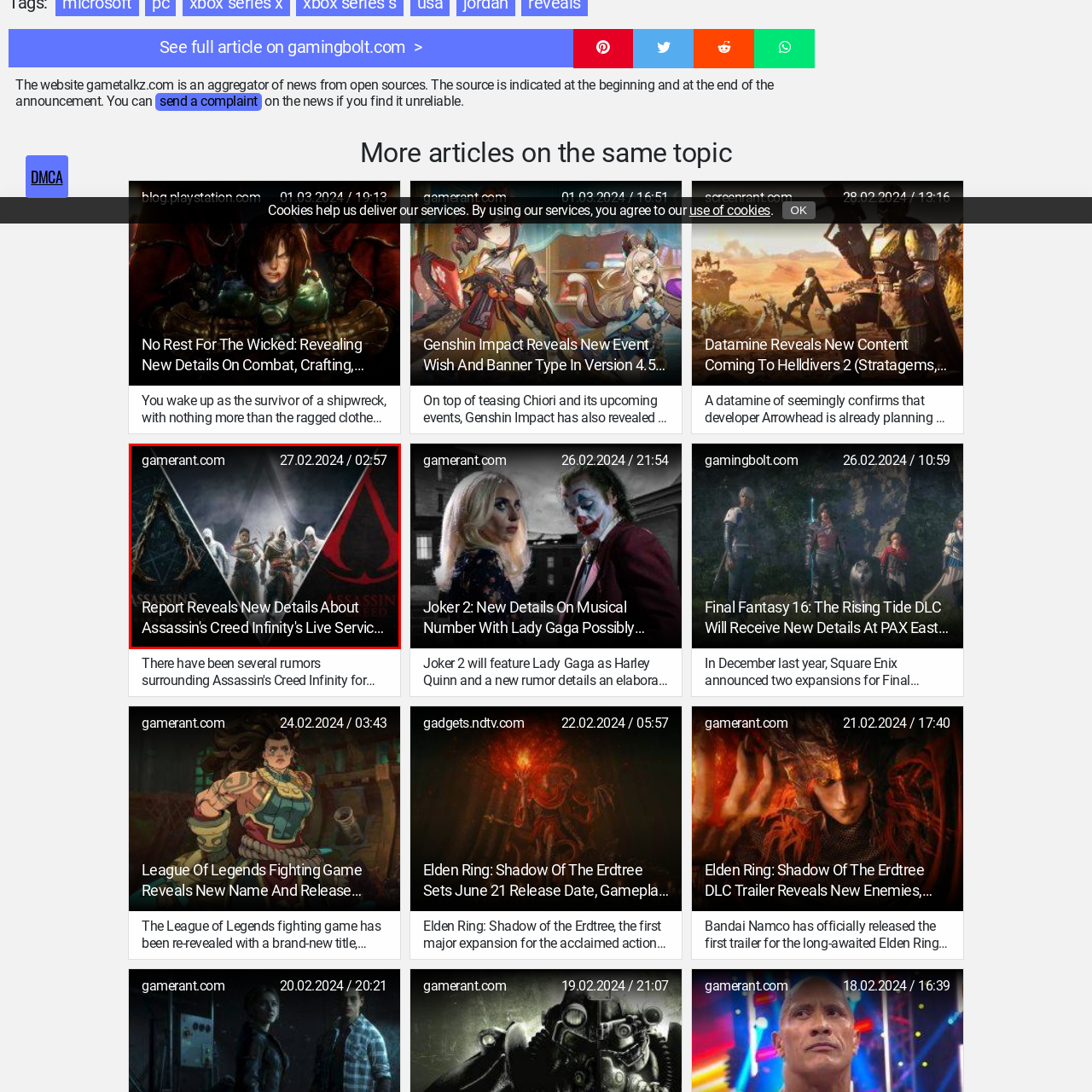Direct your gaze to the image circumscribed by the red boundary and deliver a thorough answer to the following question, drawing from the image's details: 
What themes are emphasized by the prominent symbols in the franchise?

According to the caption, the prominent symbols from the franchise emphasize the deep-rooted themes of stealth and intrigue, which are core elements of the Assassin's Creed series.